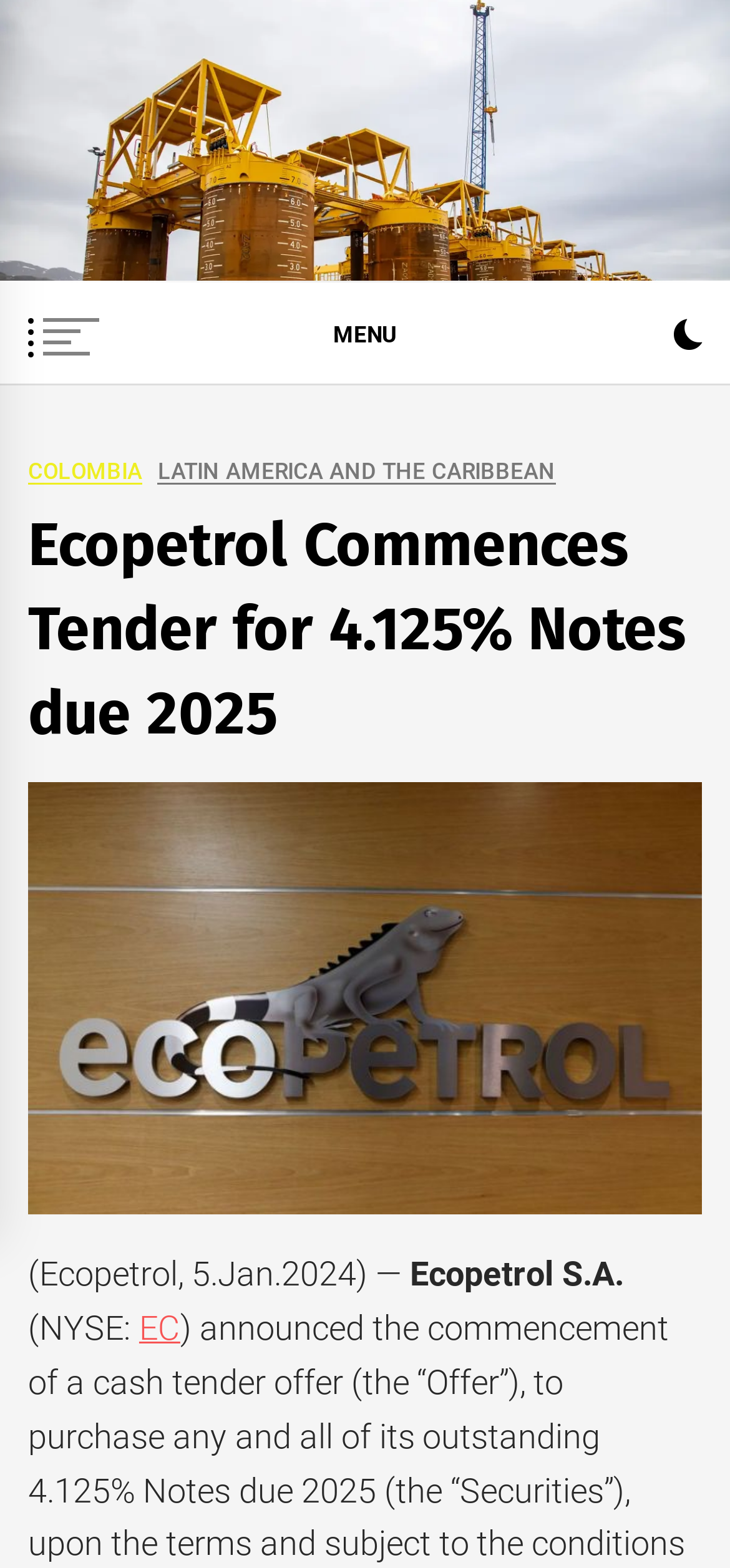Identify the bounding box coordinates for the region to click in order to carry out this instruction: "Click the COLOMBIA link". Provide the coordinates using four float numbers between 0 and 1, formatted as [left, top, right, bottom].

[0.038, 0.294, 0.195, 0.309]